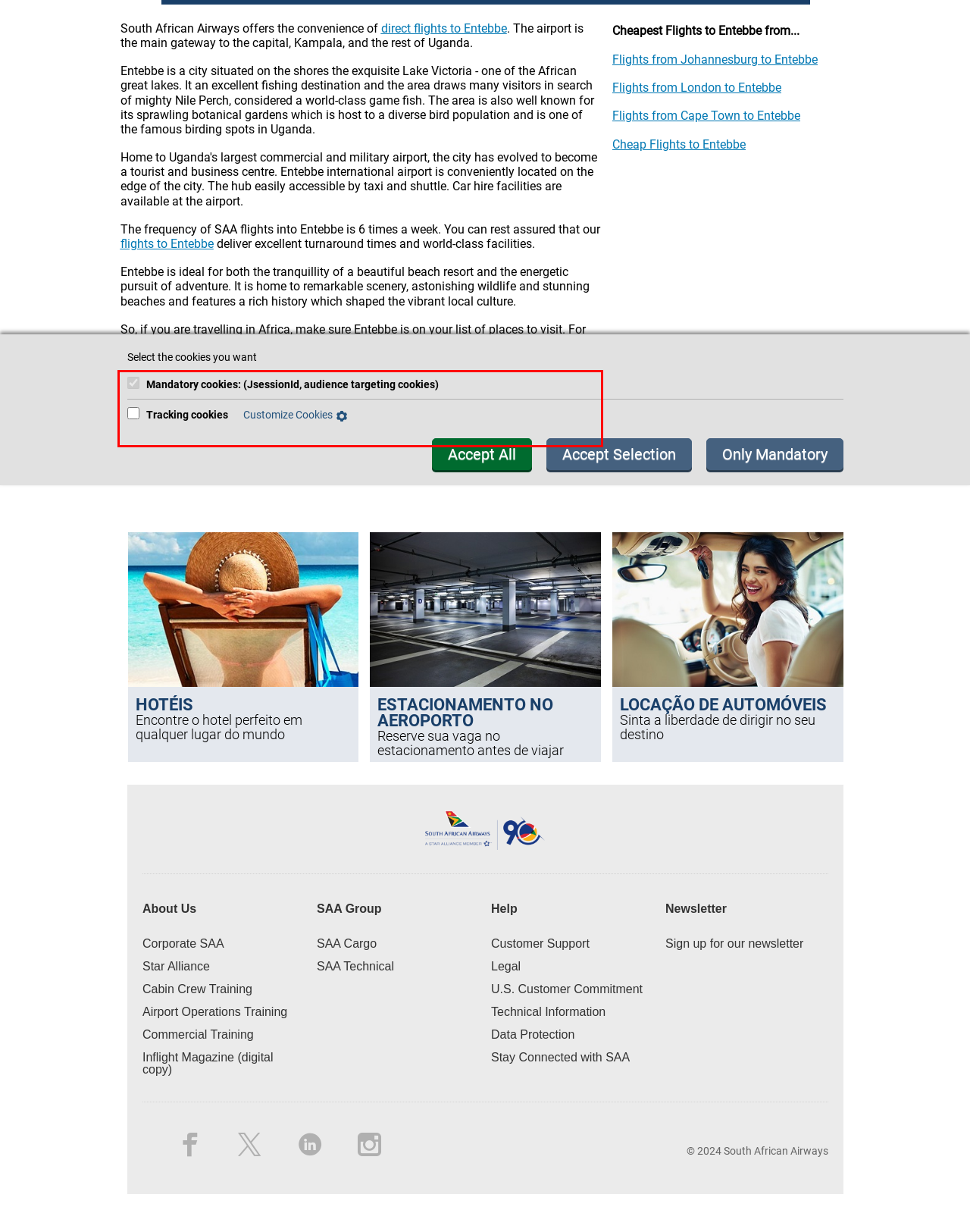Using the webpage screenshot, recognize and capture the text within the red bounding box.

If you are a frequent flyer, you qualify for our SAA Voyager loyalty programme. The programme aims to reward regular flyers through the accumulation of miles. These Voyager Miles can be redeemed for flights, upgrades and non-air rewards. To sign up for the SAA Voyager programme take a look at our Voyager page.